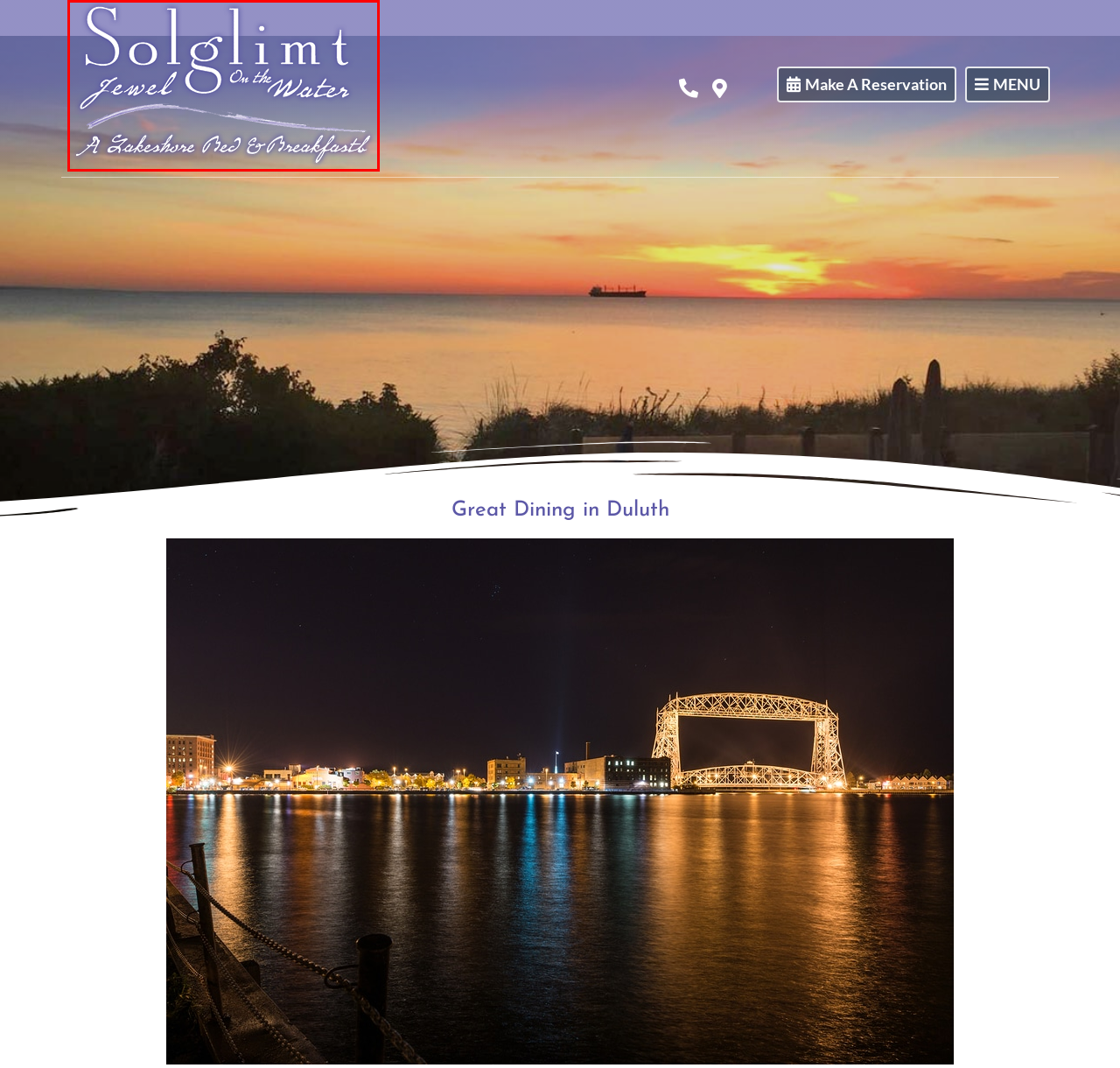Look at the screenshot of a webpage where a red bounding box surrounds a UI element. Your task is to select the best-matching webpage description for the new webpage after you click the element within the bounding box. The available options are:
A. #1 Best Duluth Bed and Breakfast 2024| Book Getaway Time
B. Visit Duluth this holiday and see the amazing Bentleyville Tour of Lights
C. VA BENE - Modern Italian Restaurant in Duluth MN with Best Lake Views
D. Lake Avenue Restaurant | Restaurant & Bar
E. #1 BEST RATED Bed and Breakfast Duluth MN Solglimt B&B
F. Pickwick Restaurant & Pub: Duluth, MN: Steak, Food, Full Bar & Homemade Soup
G. Solglimt Bed and Breakfast - Solglimt Lakeshore Bed & Breakfast : Solglimt Lakeshore Bed & Breakfast
H. Bed and Breakfast Voted #1 Best in Duluth| Solglimt 2024

E